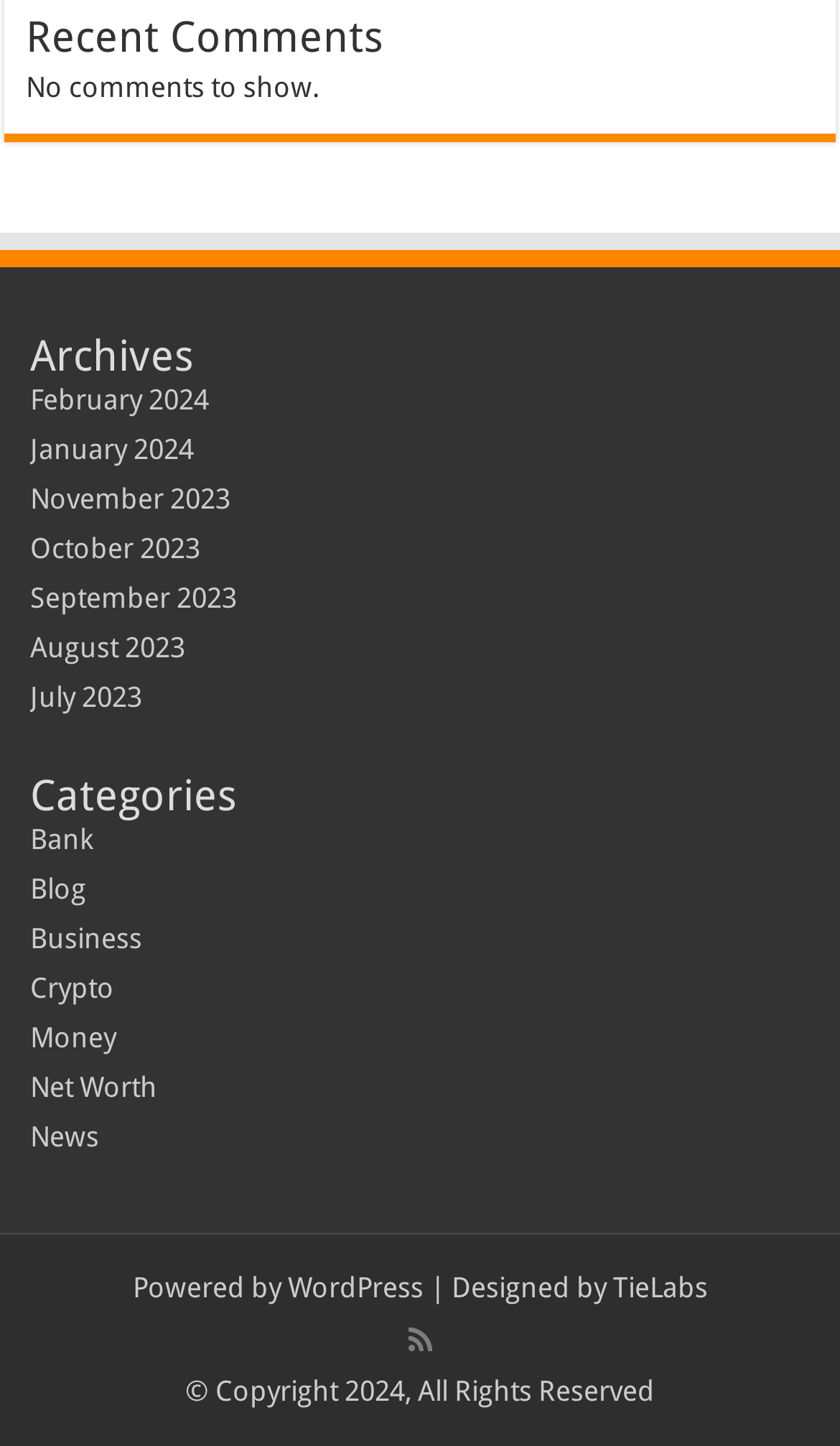Highlight the bounding box of the UI element that corresponds to this description: "July 2023".

[0.036, 0.471, 0.169, 0.493]